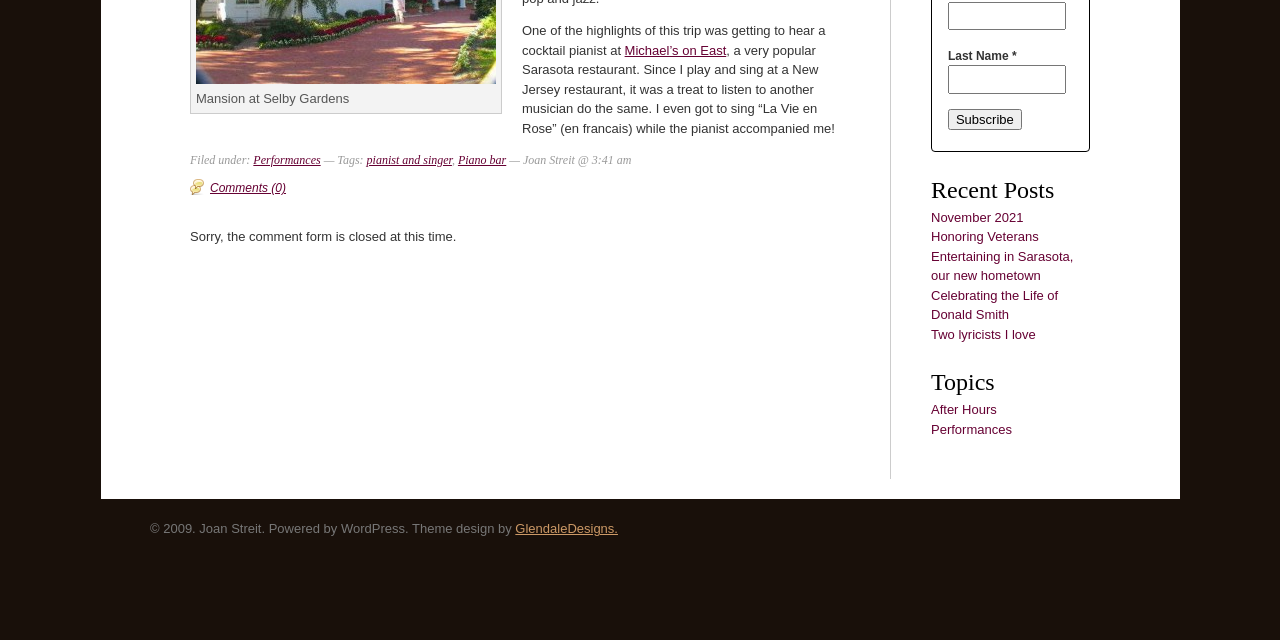Please find the bounding box for the following UI element description. Provide the coordinates in (top-left x, top-left y, bottom-right x, bottom-right y) format, with values between 0 and 1: Performances

[0.198, 0.239, 0.251, 0.261]